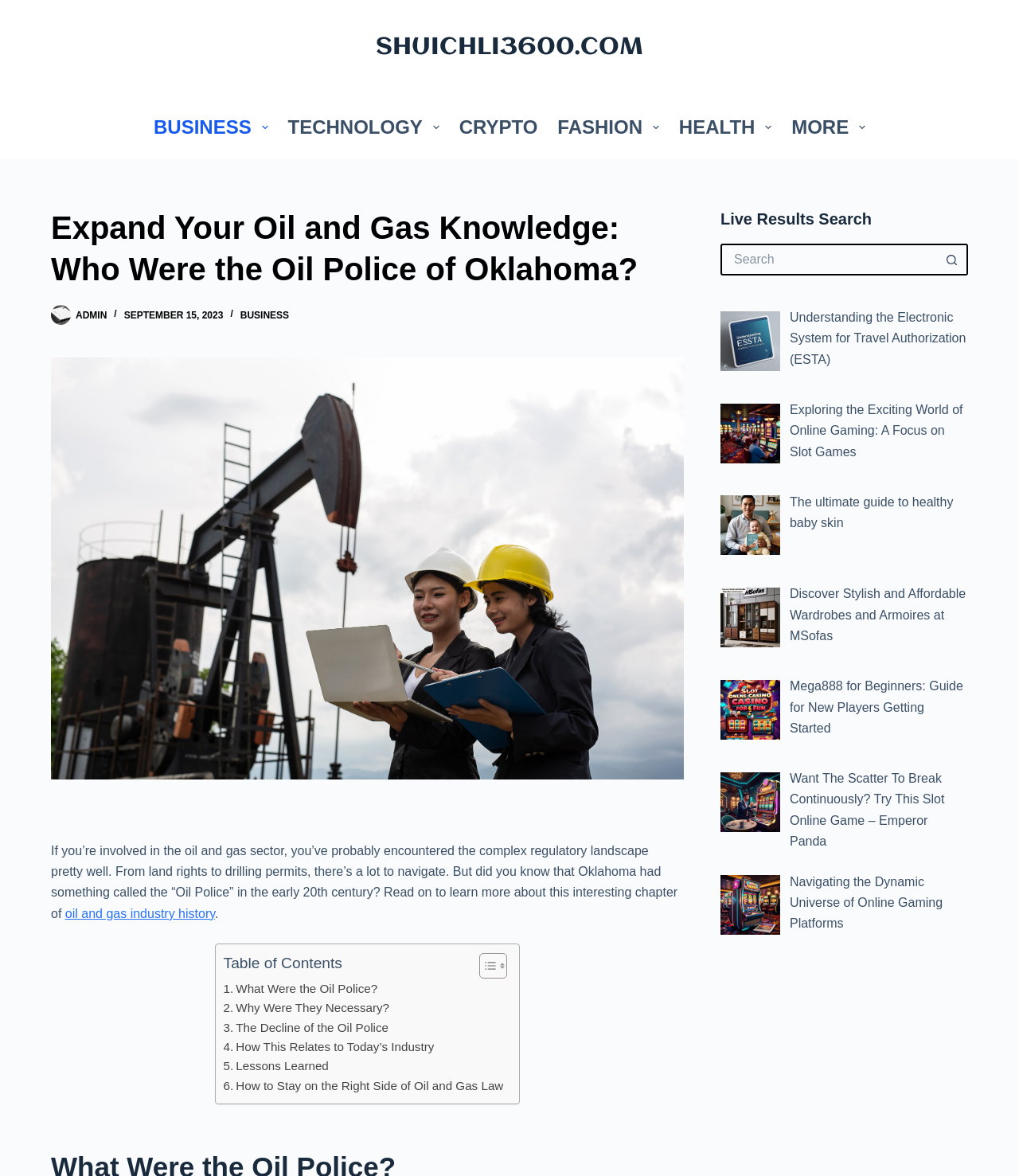Identify the bounding box coordinates of the clickable section necessary to follow the following instruction: "Search for something in the search bar". The coordinates should be presented as four float numbers from 0 to 1, i.e., [left, top, right, bottom].

[0.707, 0.207, 0.95, 0.234]